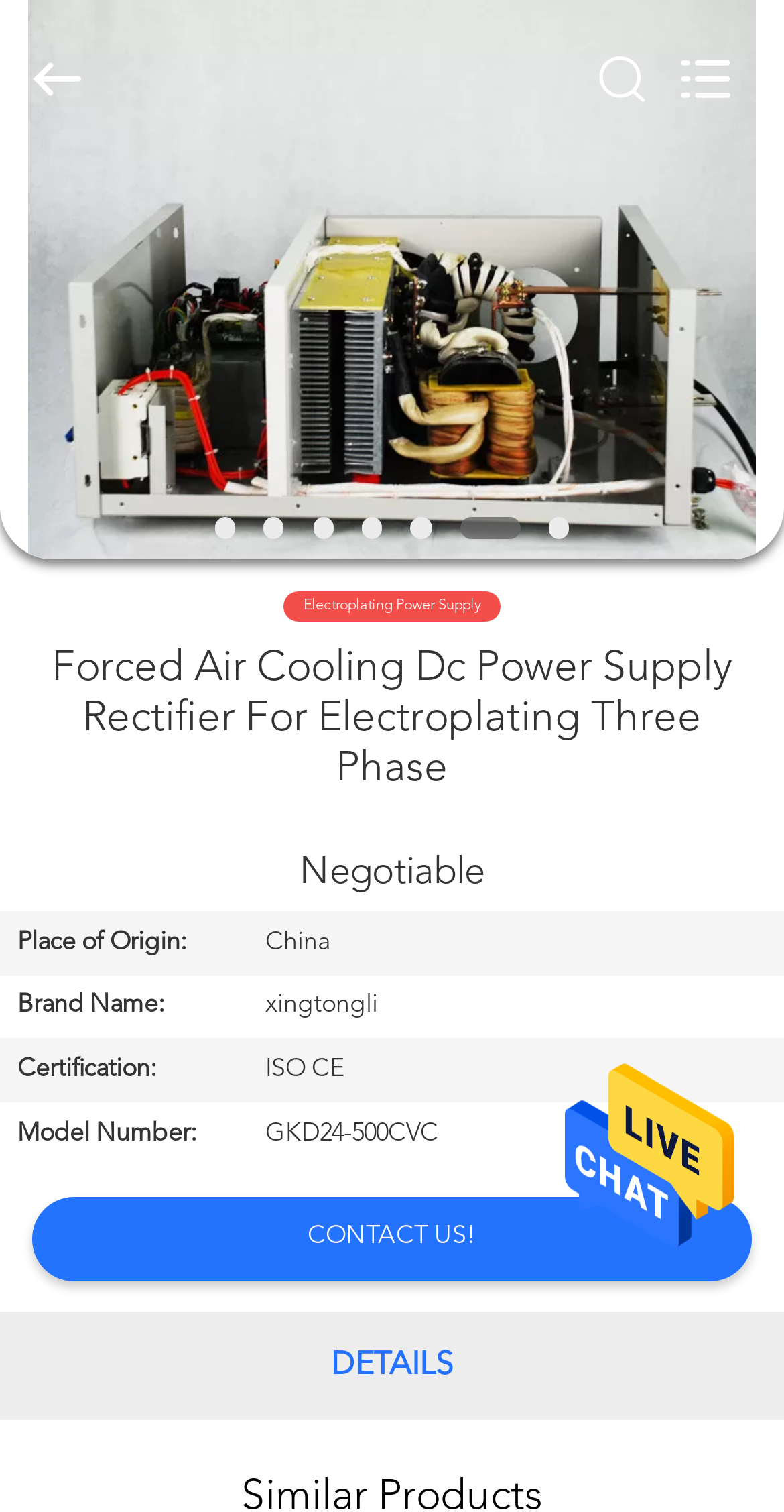Show the bounding box coordinates of the element that should be clicked to complete the task: "Request a quote".

[0.0, 0.785, 0.285, 0.865]